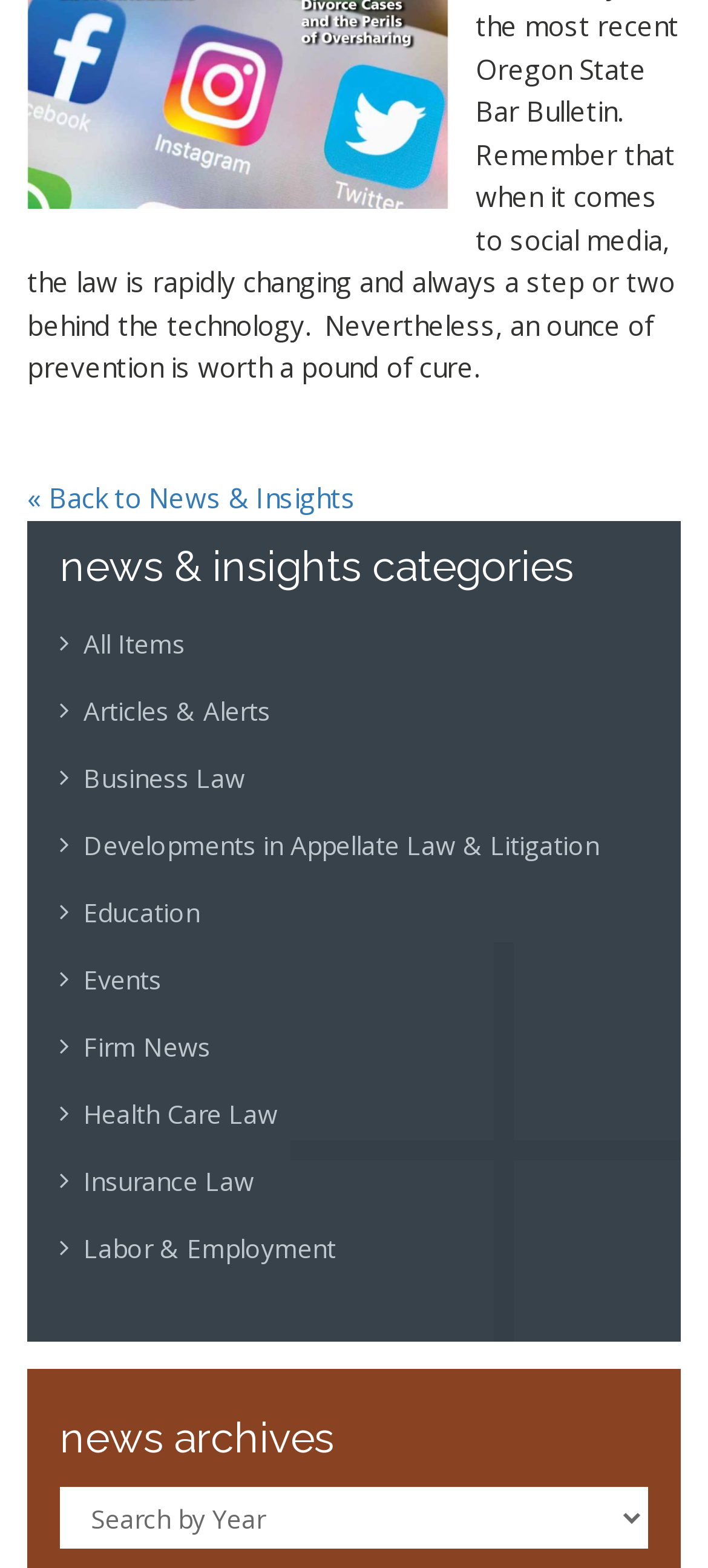Can you determine the bounding box coordinates of the area that needs to be clicked to fulfill the following instruction: "browse news archives"?

[0.085, 0.902, 0.915, 0.931]